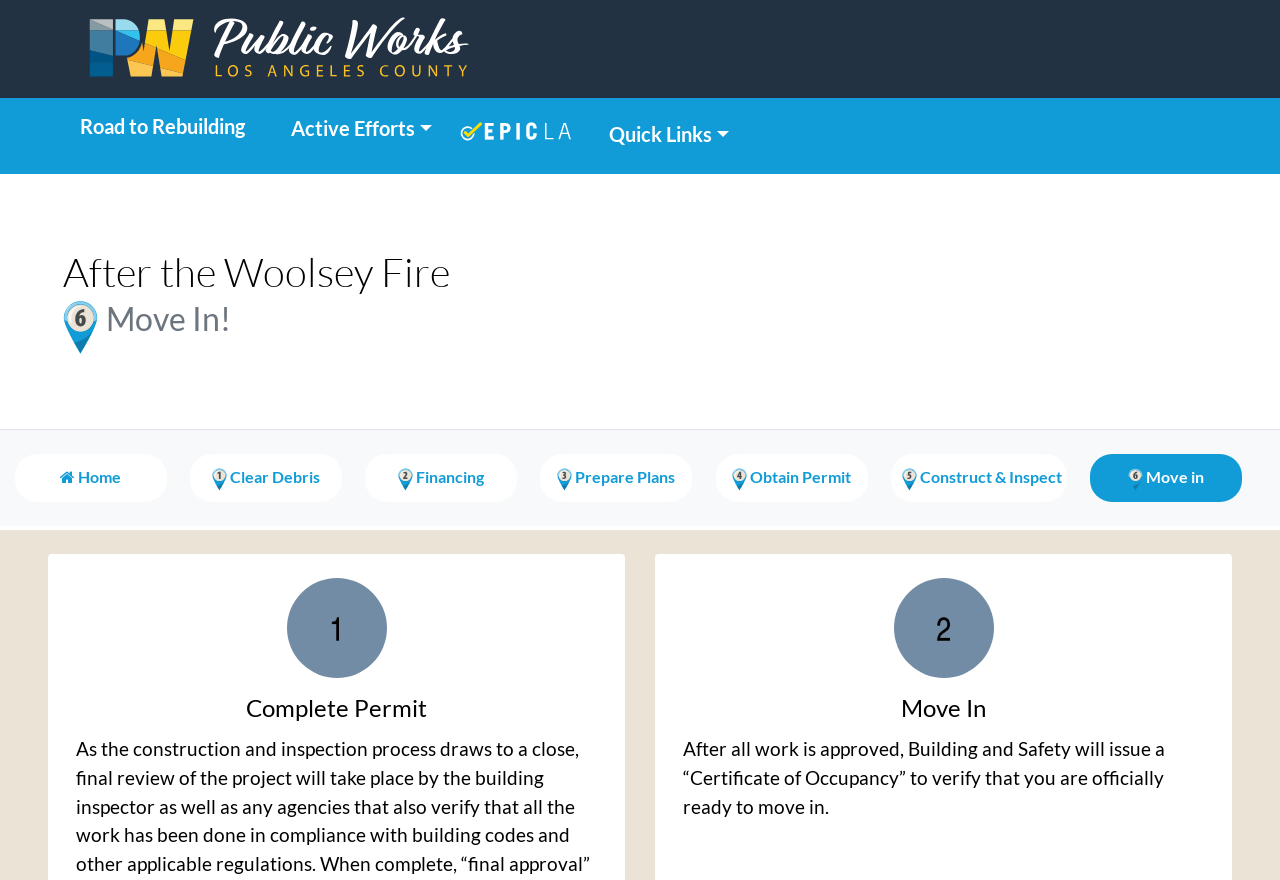Determine the bounding box coordinates for the HTML element described here: "parent_node: Road to Rebuilding alt="EPIC-LA"".

[0.447, 0.113, 0.453, 0.182]